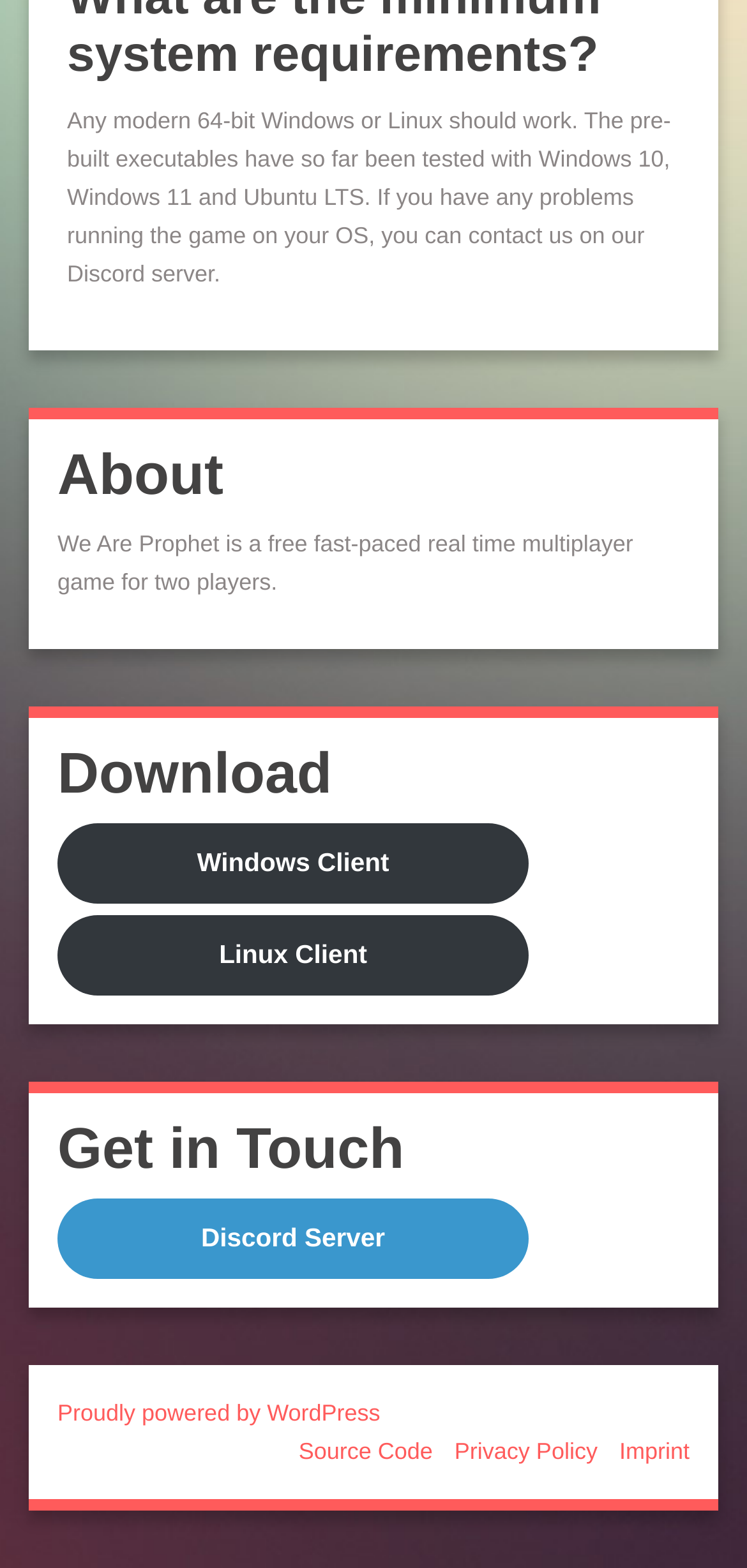Using the details from the image, please elaborate on the following question: Where can users contact the developers?

The answer can be found in the link element with the text 'Discord Server' which provides a way for users to contact the developers.